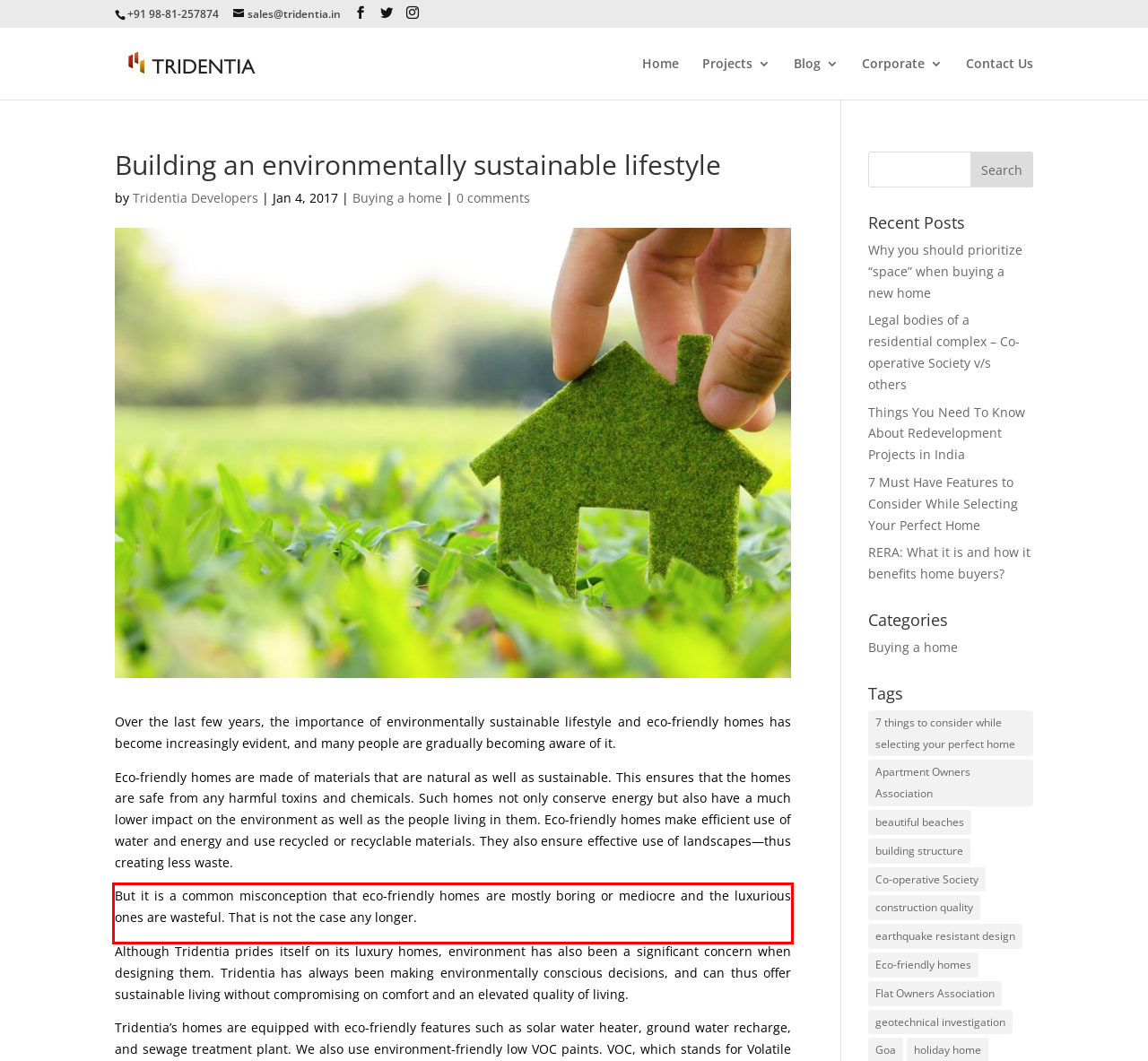With the provided screenshot of a webpage, locate the red bounding box and perform OCR to extract the text content inside it.

But it is a common misconception that eco-friendly homes are mostly boring or mediocre and the luxurious ones are wasteful. That is not the case any longer.